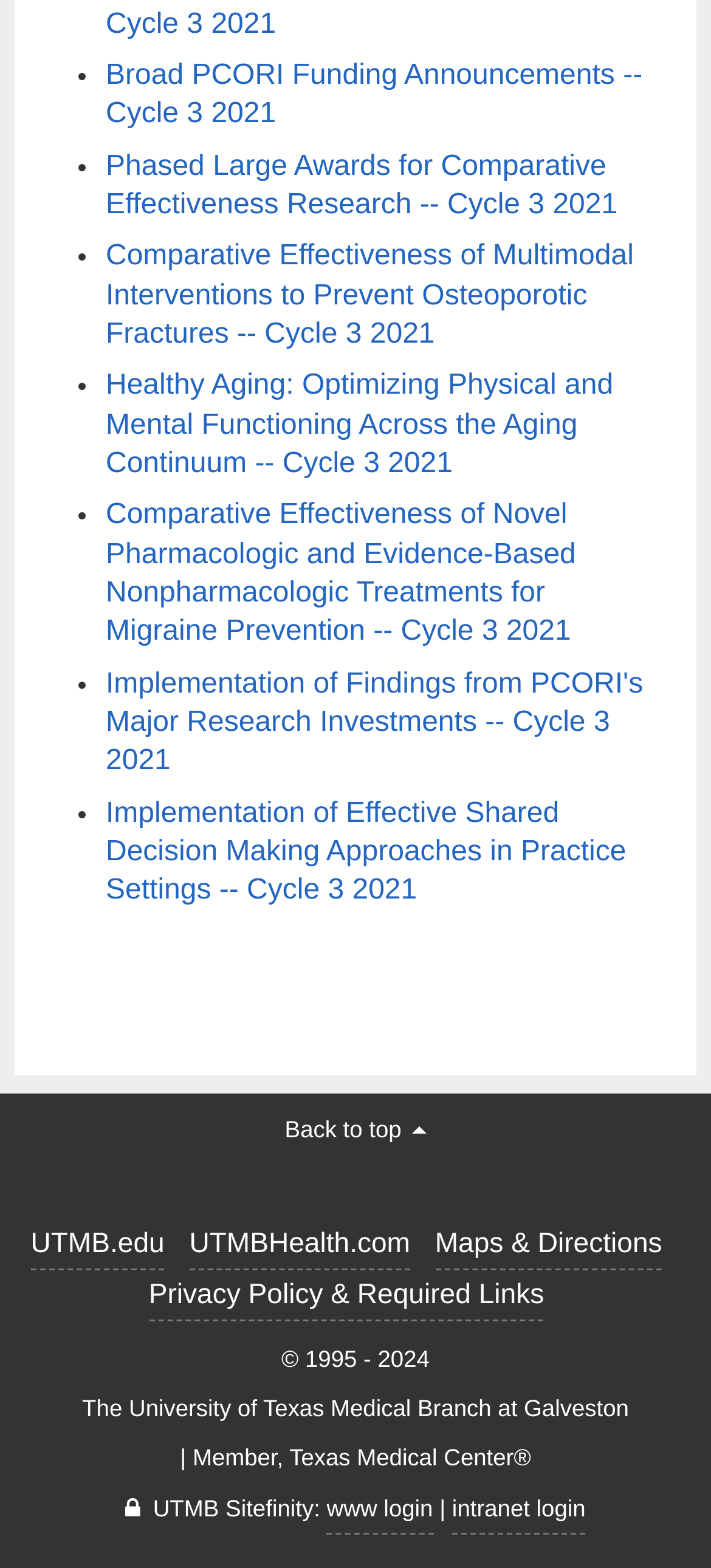What are the funding announcements listed on this webpage?
Respond to the question with a single word or phrase according to the image.

PCORI funding announcements